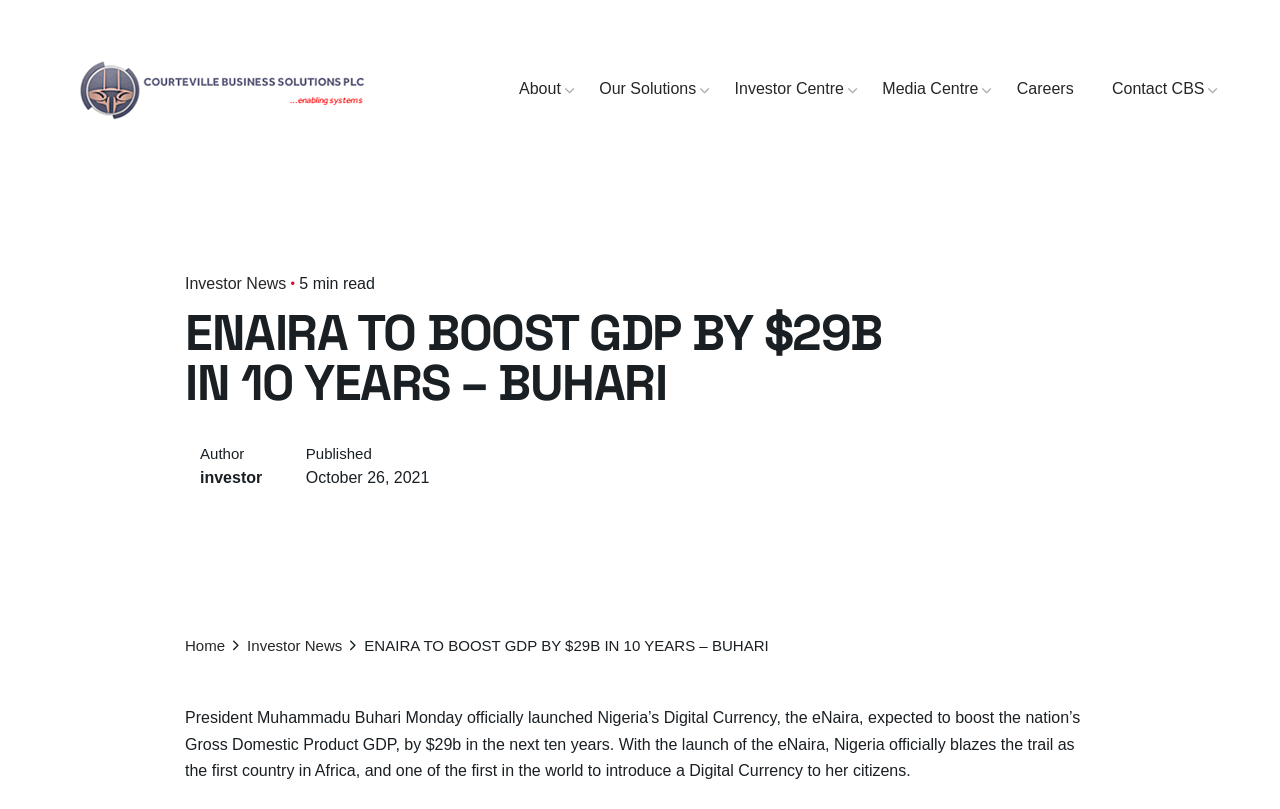What is the topic of the article?
Answer briefly with a single word or phrase based on the image.

eNaira